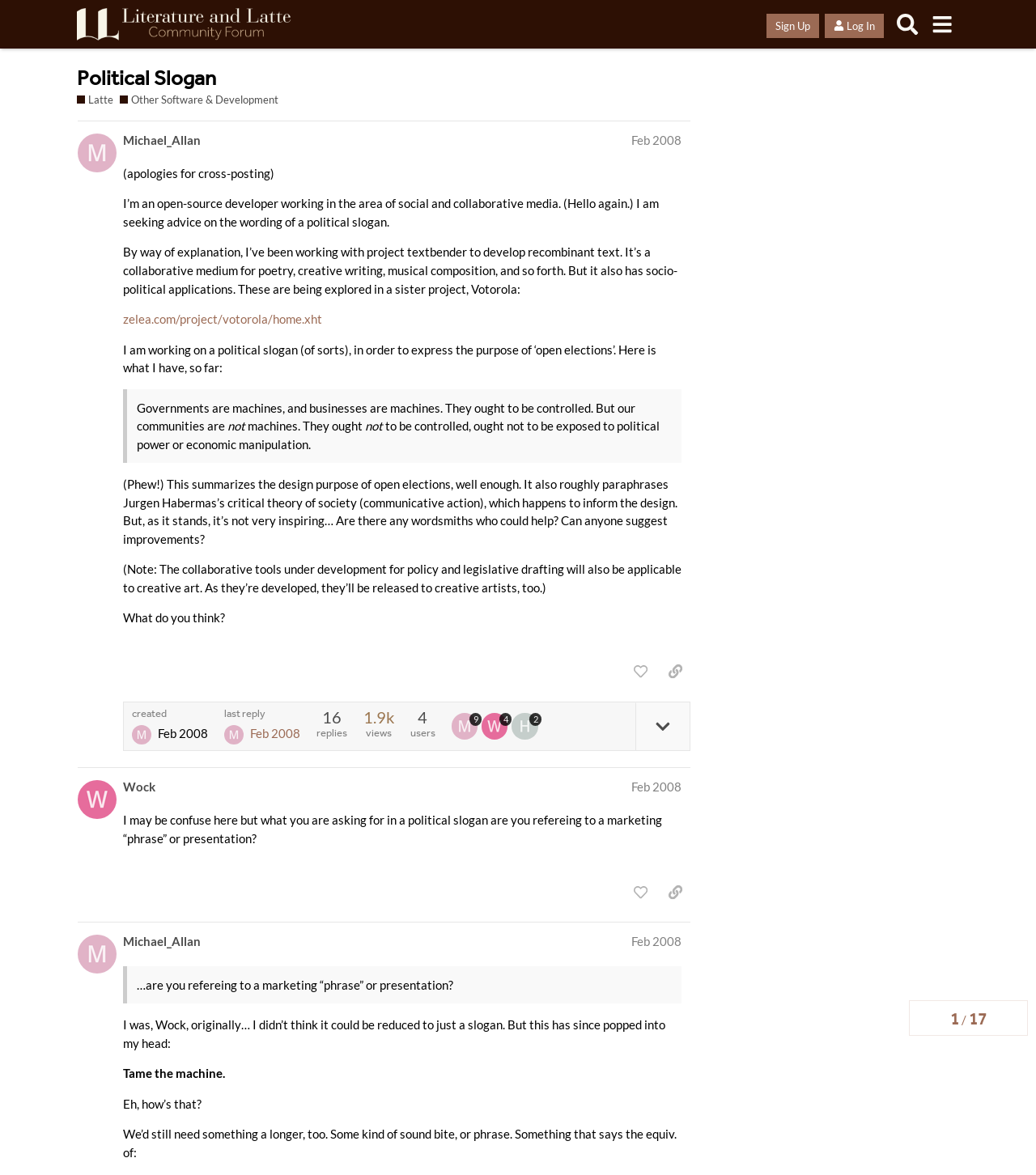What is the name of the project mentioned in the first post?
From the image, respond using a single word or phrase.

textbender